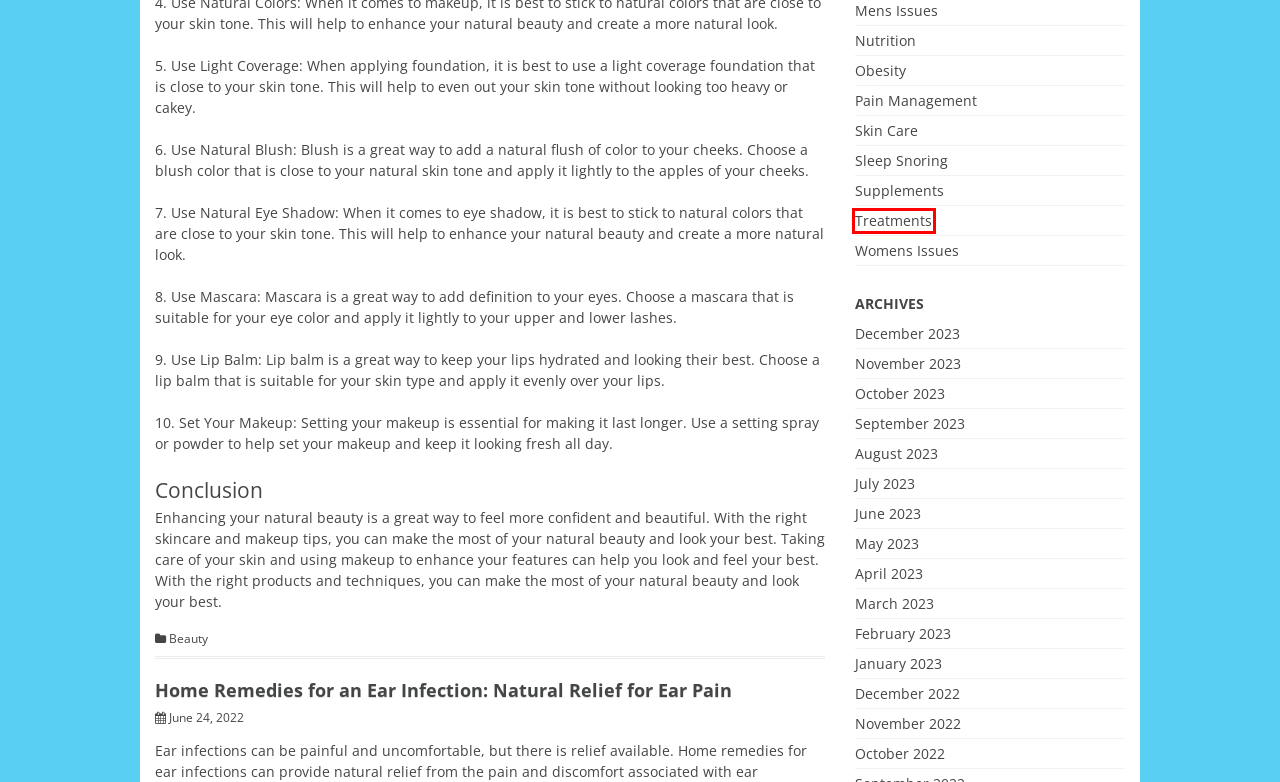Observe the screenshot of a webpage with a red bounding box highlighting an element. Choose the webpage description that accurately reflects the new page after the element within the bounding box is clicked. Here are the candidates:
A. November, 2023 | Health And Medical
B. Sleep Snoring | Health And Medical
C. January, 2023 | Health And Medical
D. March, 2023 | Health And Medical
E. Home Remedies for an Ear Infection: Natural Relief for Ear Pain | Health And Medical
F. Treatments | Health And Medical
G. Beauty | Health And Medical
H. April, 2023 | Health And Medical

F